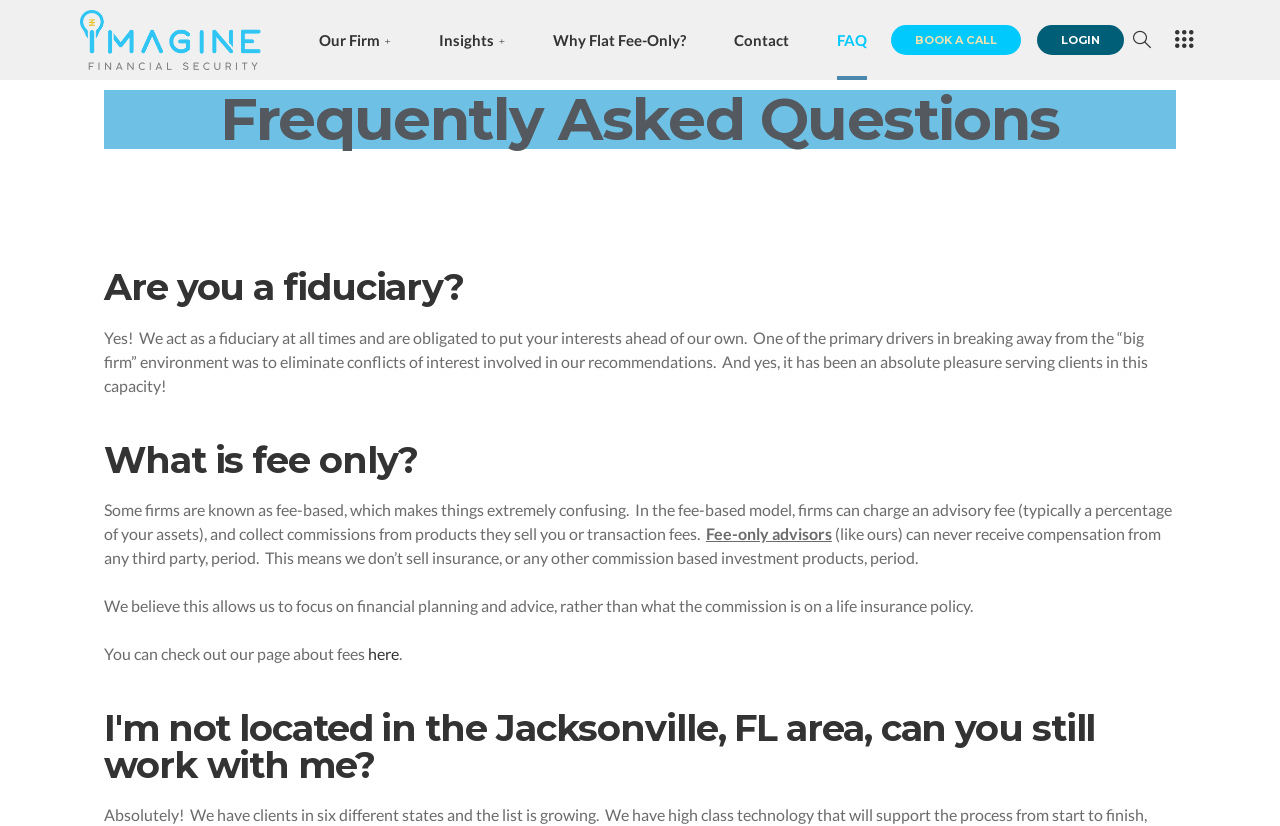What is the difference between fee-based and fee-only advisors?
Answer with a single word or phrase by referring to the visual content.

Fee-only advisors don't receive third-party compensation